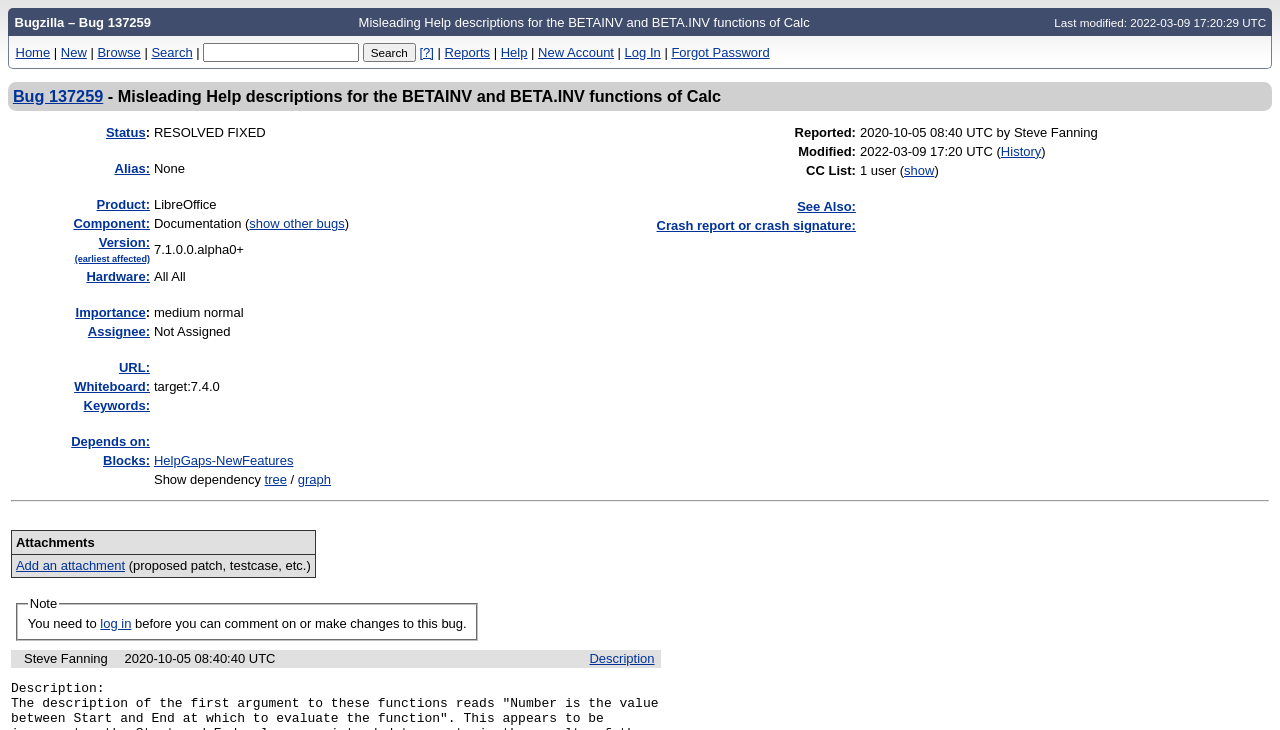Could you specify the bounding box coordinates for the clickable section to complete the following instruction: "Create a new bug report"?

[0.048, 0.061, 0.068, 0.082]